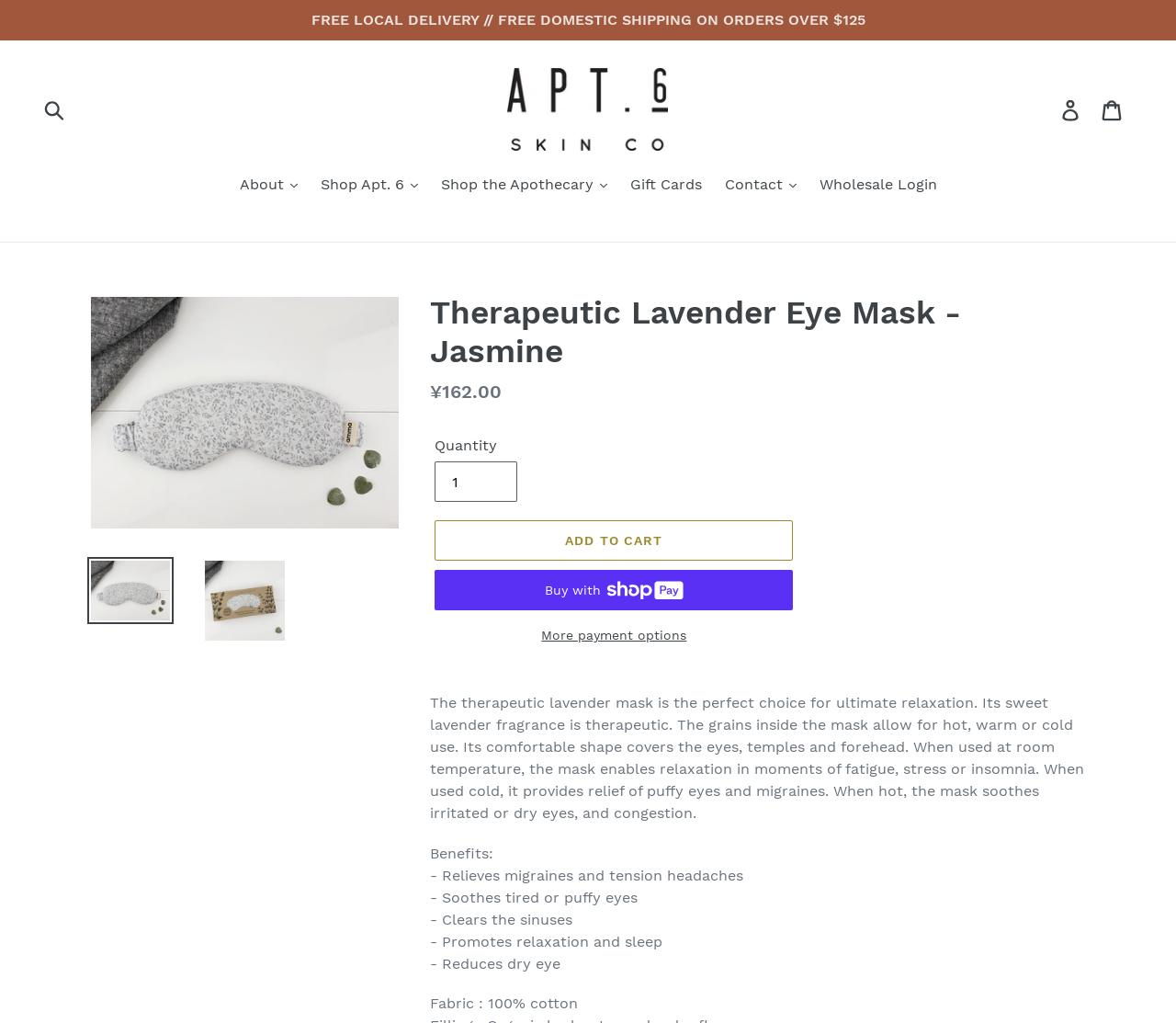What is the name of the product?
Please respond to the question with as much detail as possible.

I found the product name by looking at the heading element with the text 'Therapeutic Lavender Eye Mask - Jasmine' which is located at the top of the product description section.